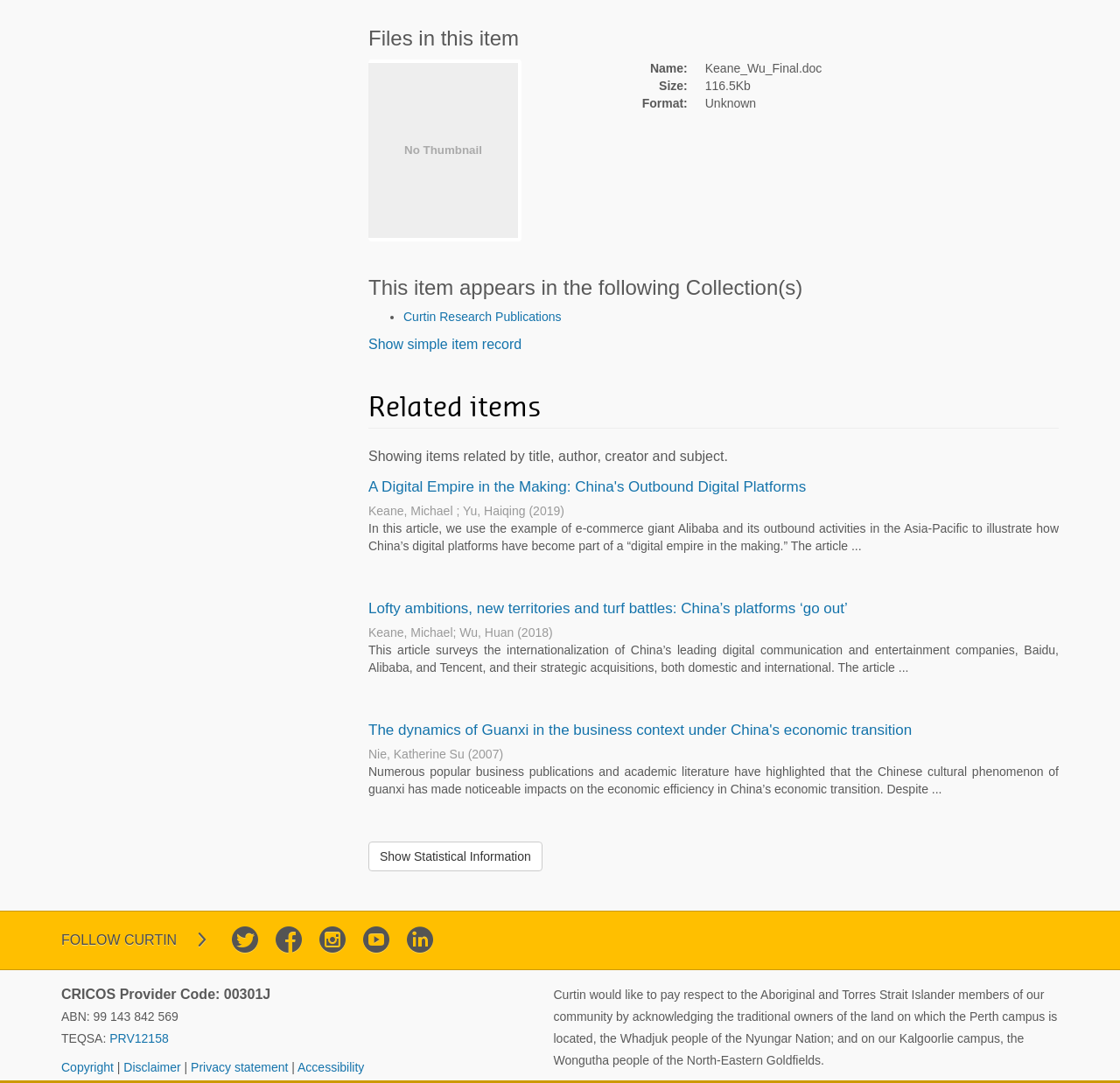Locate and provide the bounding box coordinates for the HTML element that matches this description: "".

[0.324, 0.854, 0.347, 0.887]